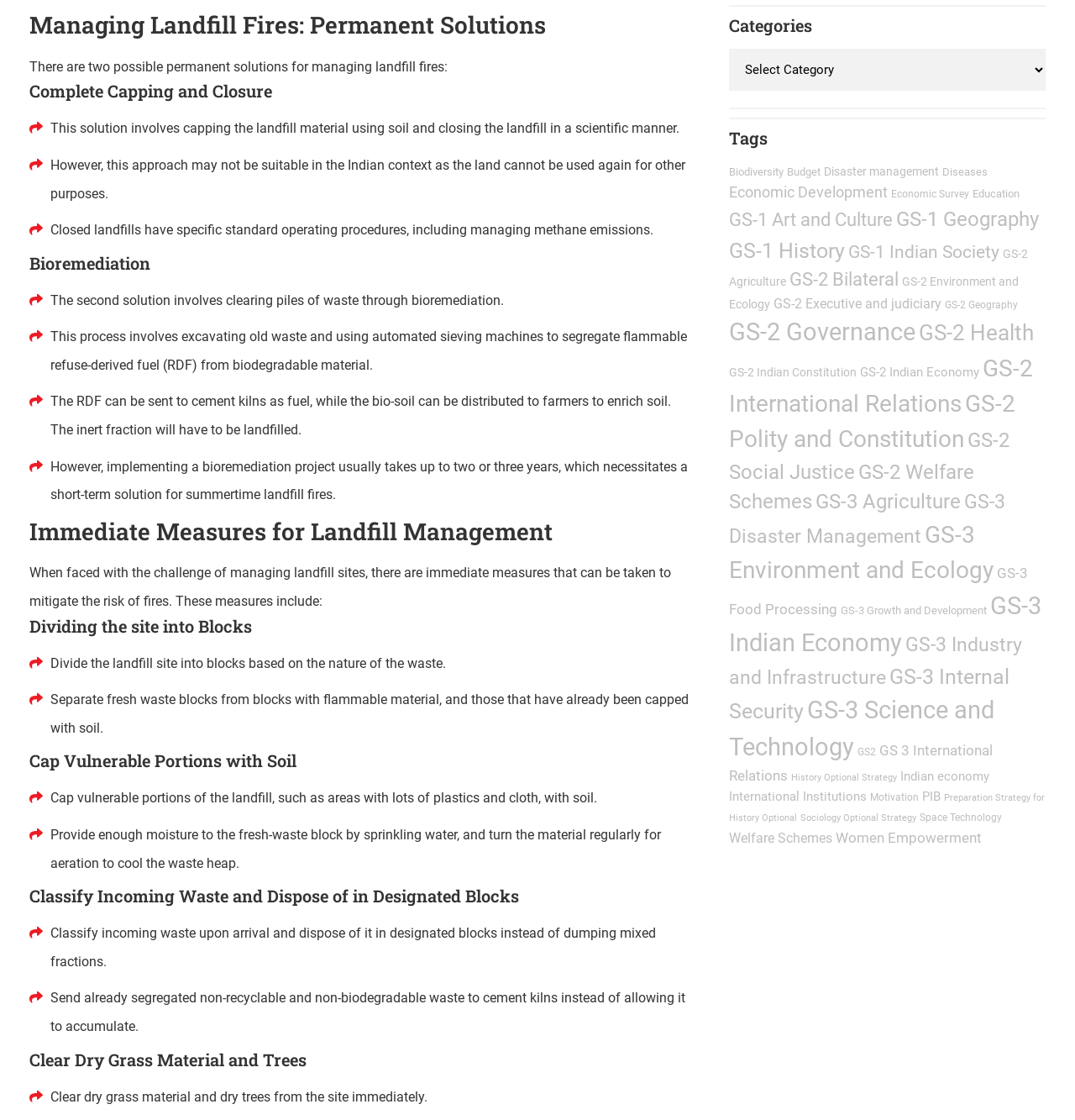Locate the UI element that matches the description Preparation Strategy for History Optional in the webpage screenshot. Return the bounding box coordinates in the format (top-left x, top-left y, bottom-right x, bottom-right y), with values ranging from 0 to 1.

[0.678, 0.708, 0.972, 0.736]